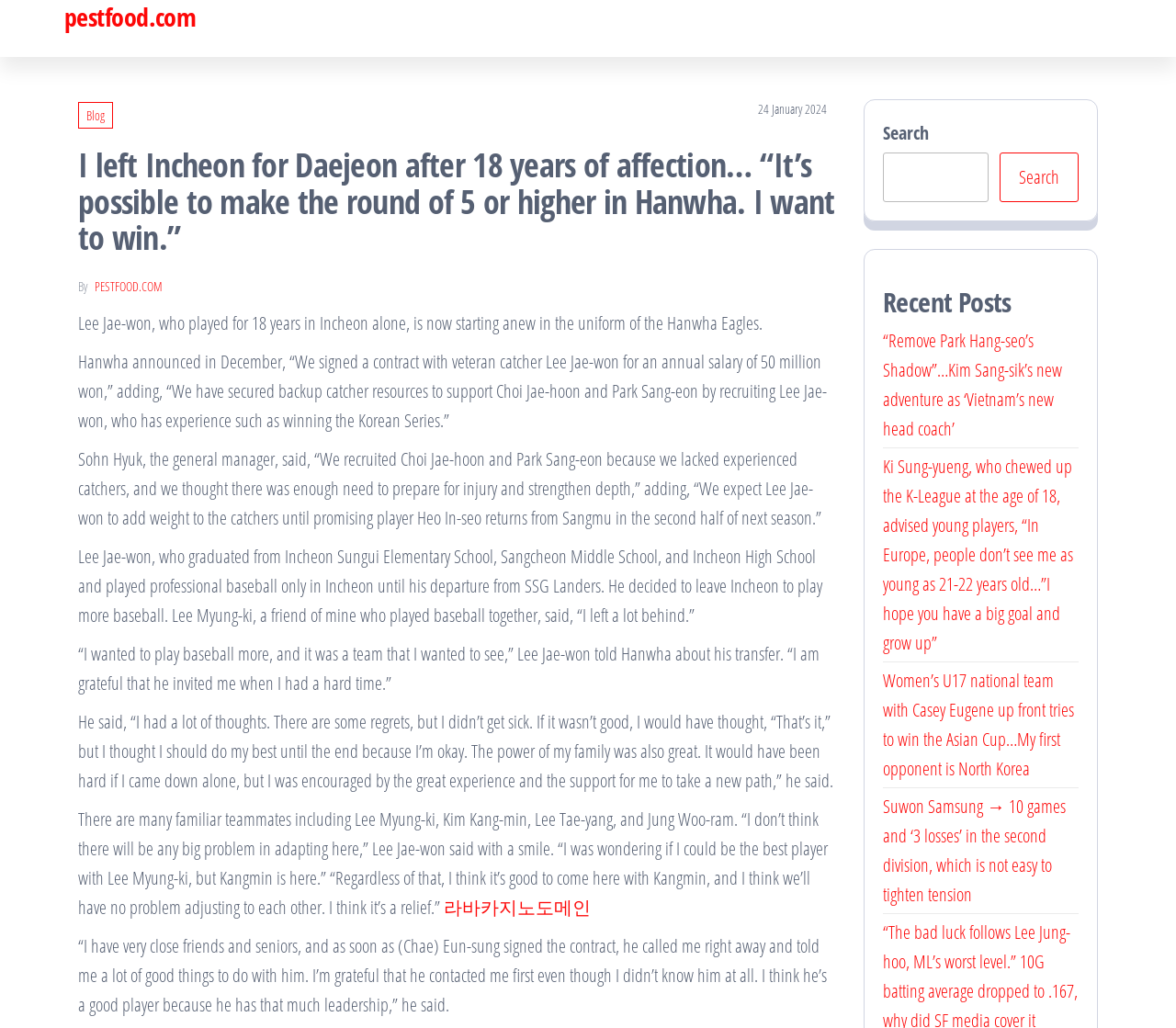Predict the bounding box coordinates of the area that should be clicked to accomplish the following instruction: "Visit the recent post '“Remove Park Hang-seo’s Shadow”…Kim Sang-sik’s new adventure as ‘Vietnam’s new head coach’'". The bounding box coordinates should consist of four float numbers between 0 and 1, i.e., [left, top, right, bottom].

[0.751, 0.319, 0.903, 0.429]